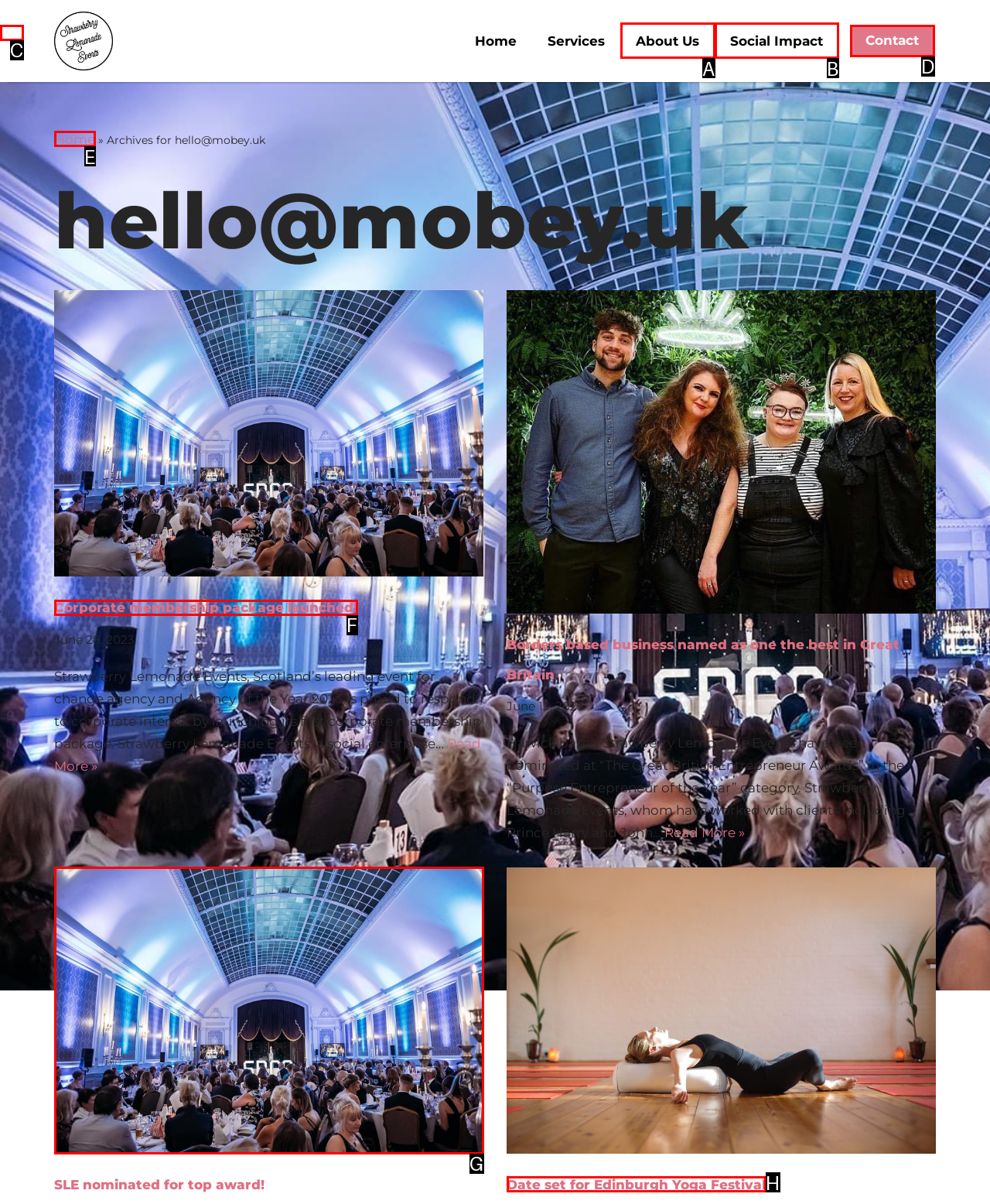Identify the letter of the UI element you need to select to accomplish the task: Contact Strawberry Lemonade Events.
Respond with the option's letter from the given choices directly.

D